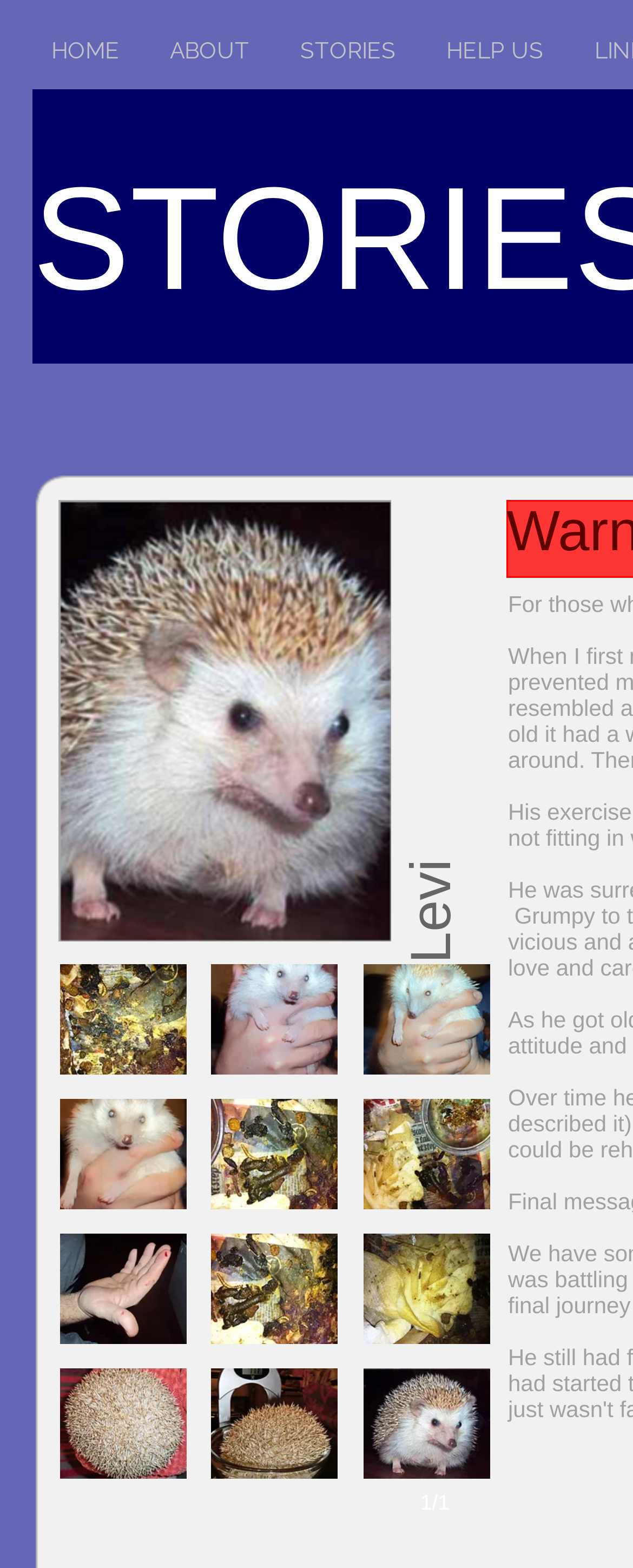Using the webpage screenshot and the element description press to zoom, determine the bounding box coordinates. Specify the coordinates in the format (top-left x, top-left y, bottom-right x, bottom-right y) with values ranging from 0 to 1.

[0.095, 0.873, 0.296, 0.943]